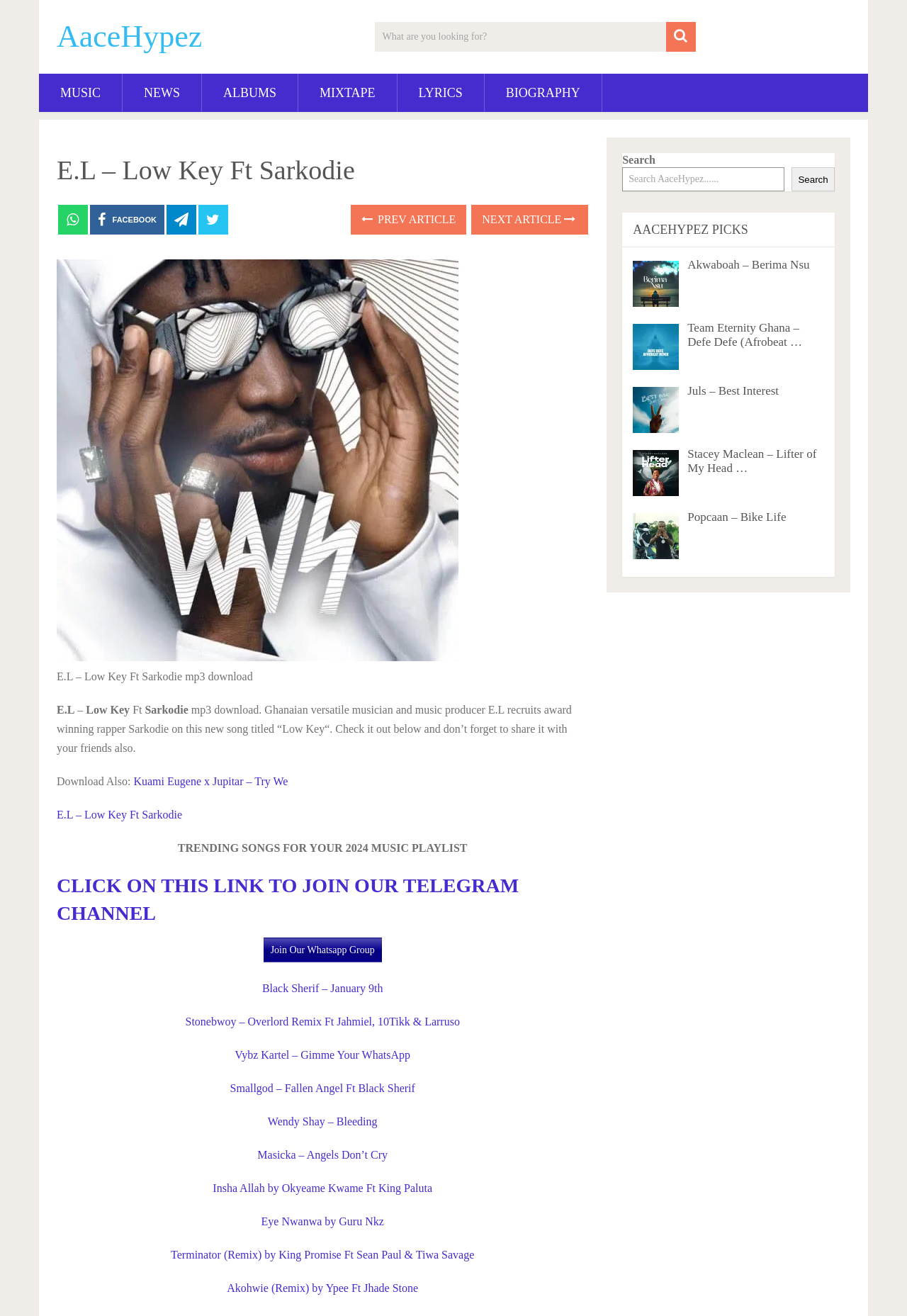Identify the bounding box coordinates for the region of the element that should be clicked to carry out the instruction: "Search for music". The bounding box coordinates should be four float numbers between 0 and 1, i.e., [left, top, right, bottom].

[0.413, 0.017, 0.767, 0.039]